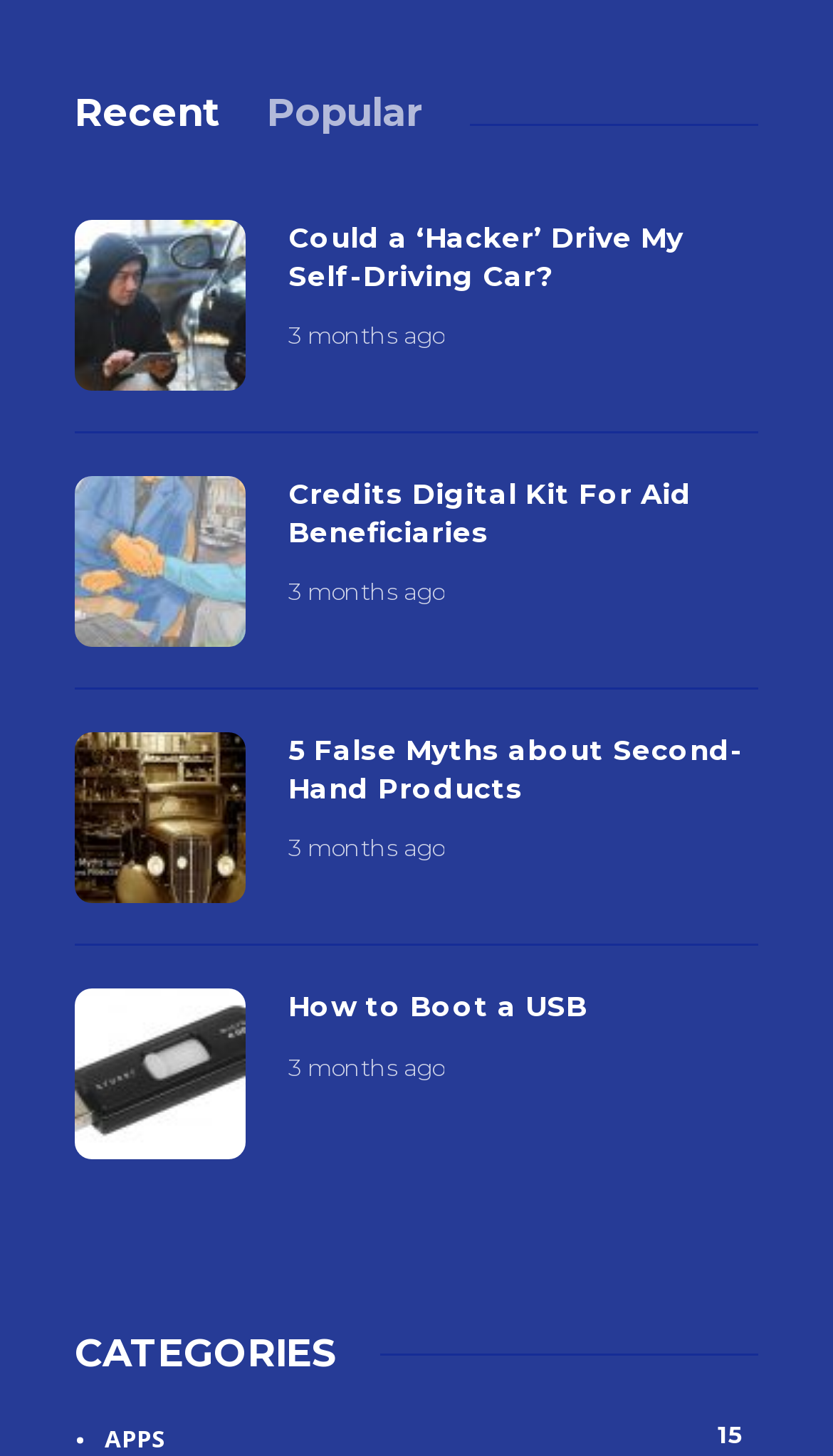Locate the bounding box coordinates of the element that should be clicked to fulfill the instruction: "select the Recent tab".

[0.09, 0.062, 0.264, 0.094]